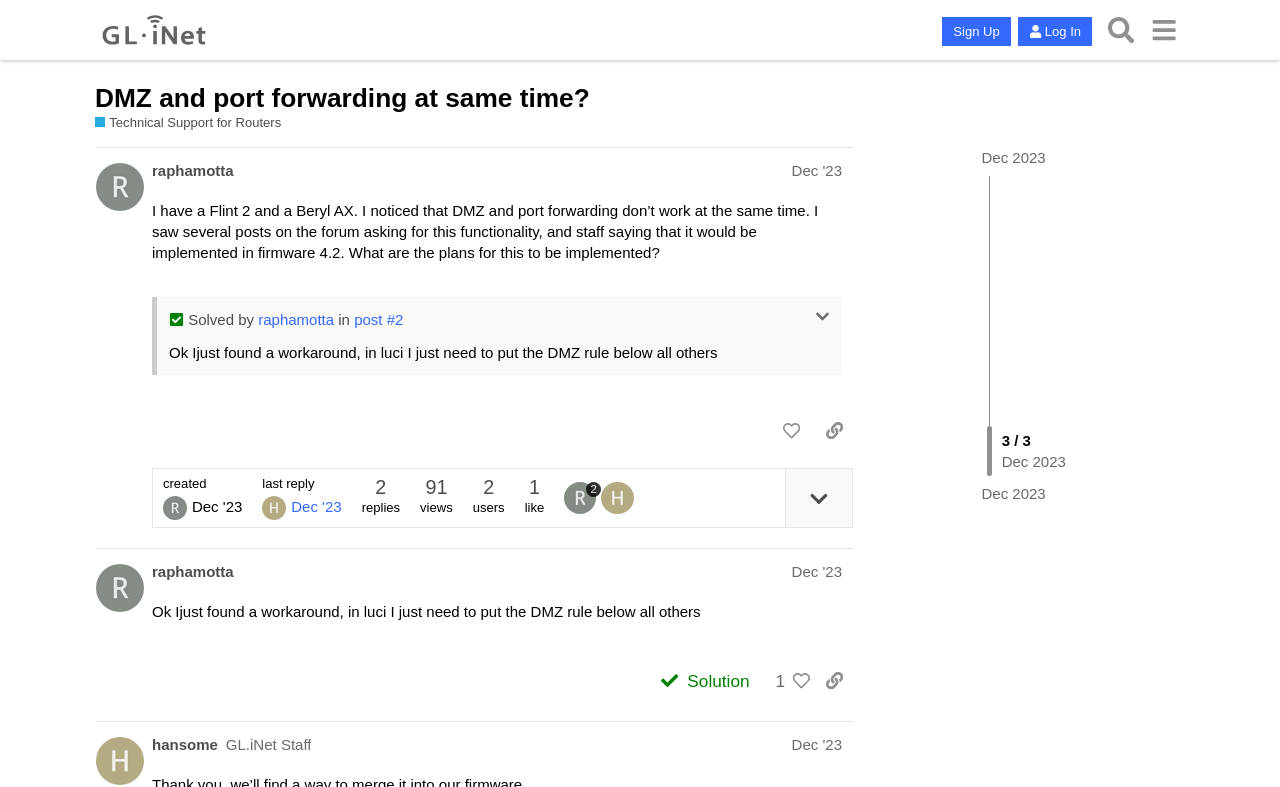Using the element description provided, determine the bounding box coordinates in the format (top-left x, top-left y, bottom-right x, bottom-right y). Ensure that all values are floating point numbers between 0 and 1. Element description: Technical Support for Routers

[0.074, 0.145, 0.22, 0.168]